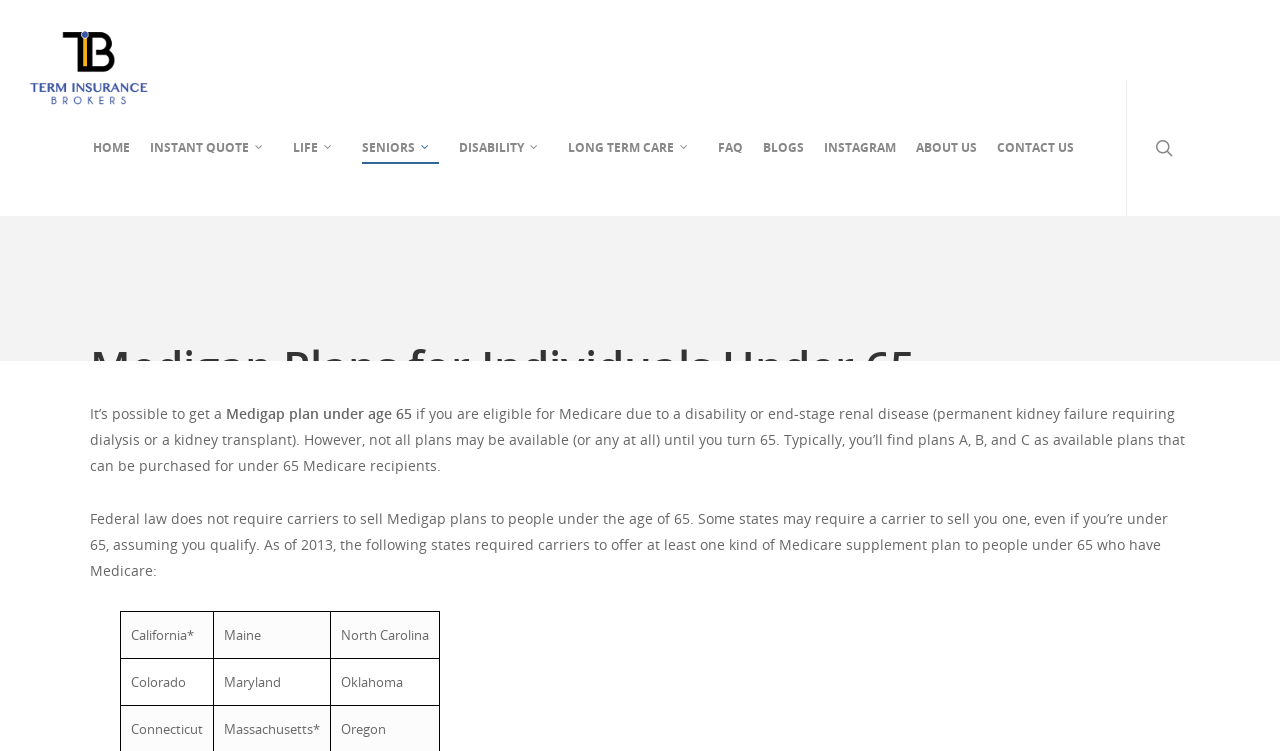Please determine and provide the text content of the webpage's heading.

Medigap Plans for Individuals Under 65